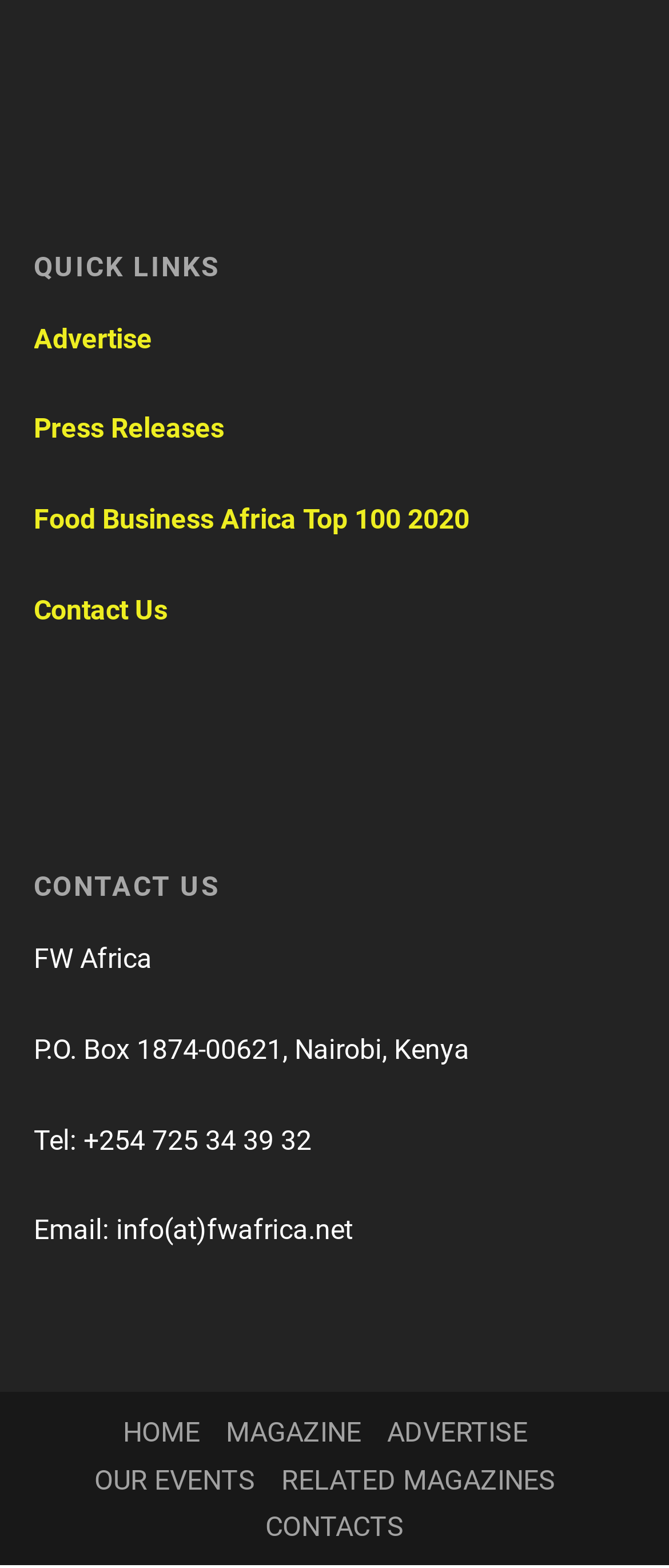Please identify the bounding box coordinates of the element I need to click to follow this instruction: "visit forthcoming exhibitions".

None